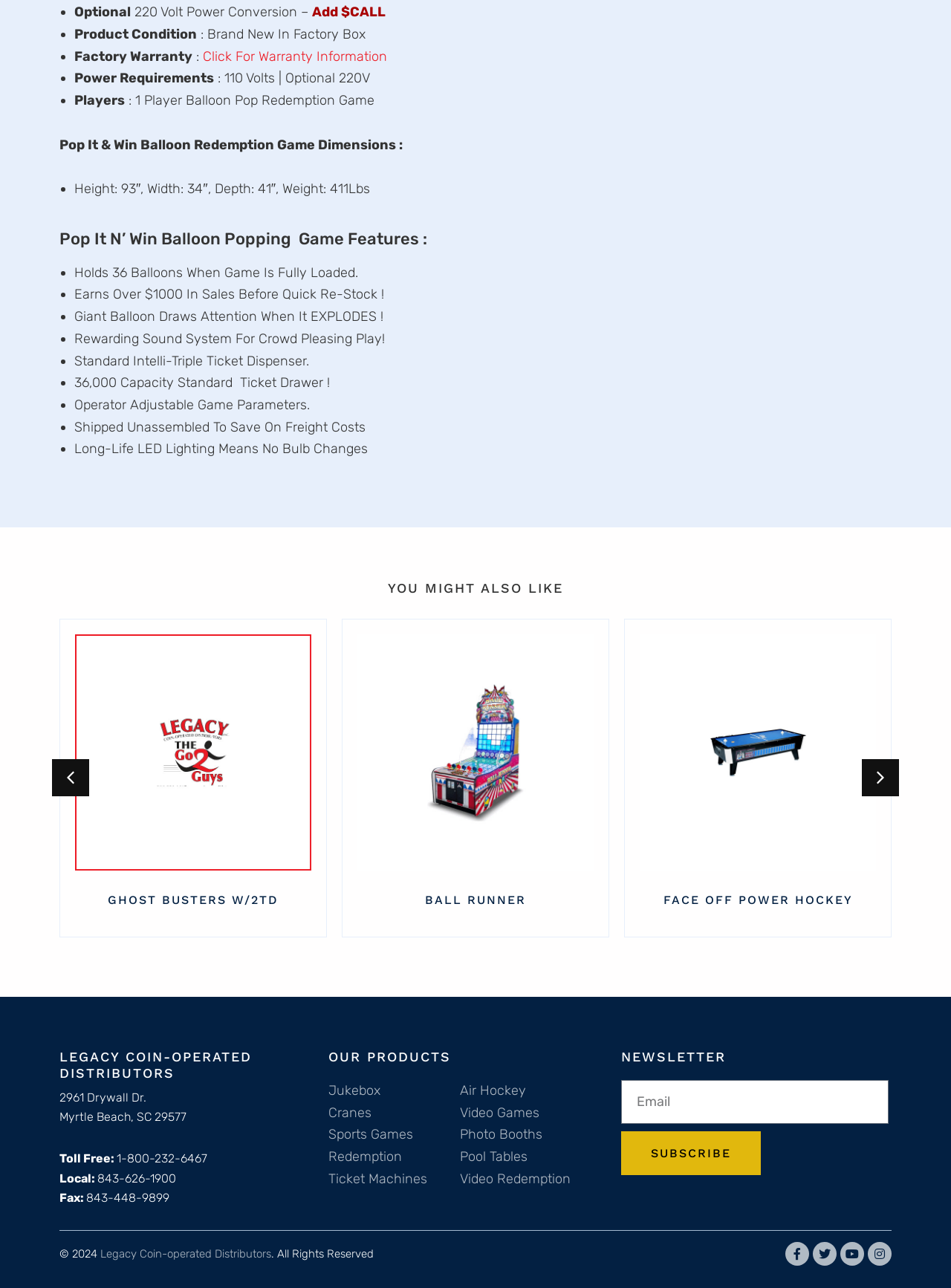What is the product name of the balloon popping game?
Your answer should be a single word or phrase derived from the screenshot.

Pop It & Win